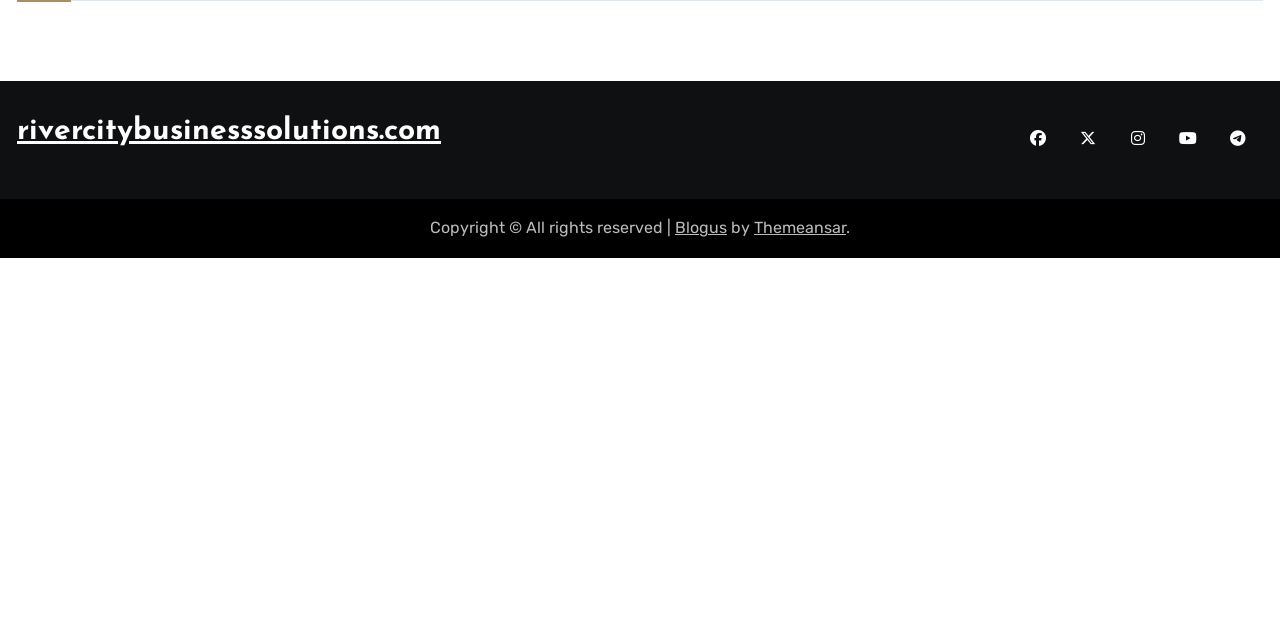Locate the UI element that matches the description rivercitybusinesssolutions.com in the webpage screenshot. Return the bounding box coordinates in the format (top-left x, top-left y, bottom-right x, bottom-right y), with values ranging from 0 to 1.

[0.013, 0.182, 0.345, 0.23]